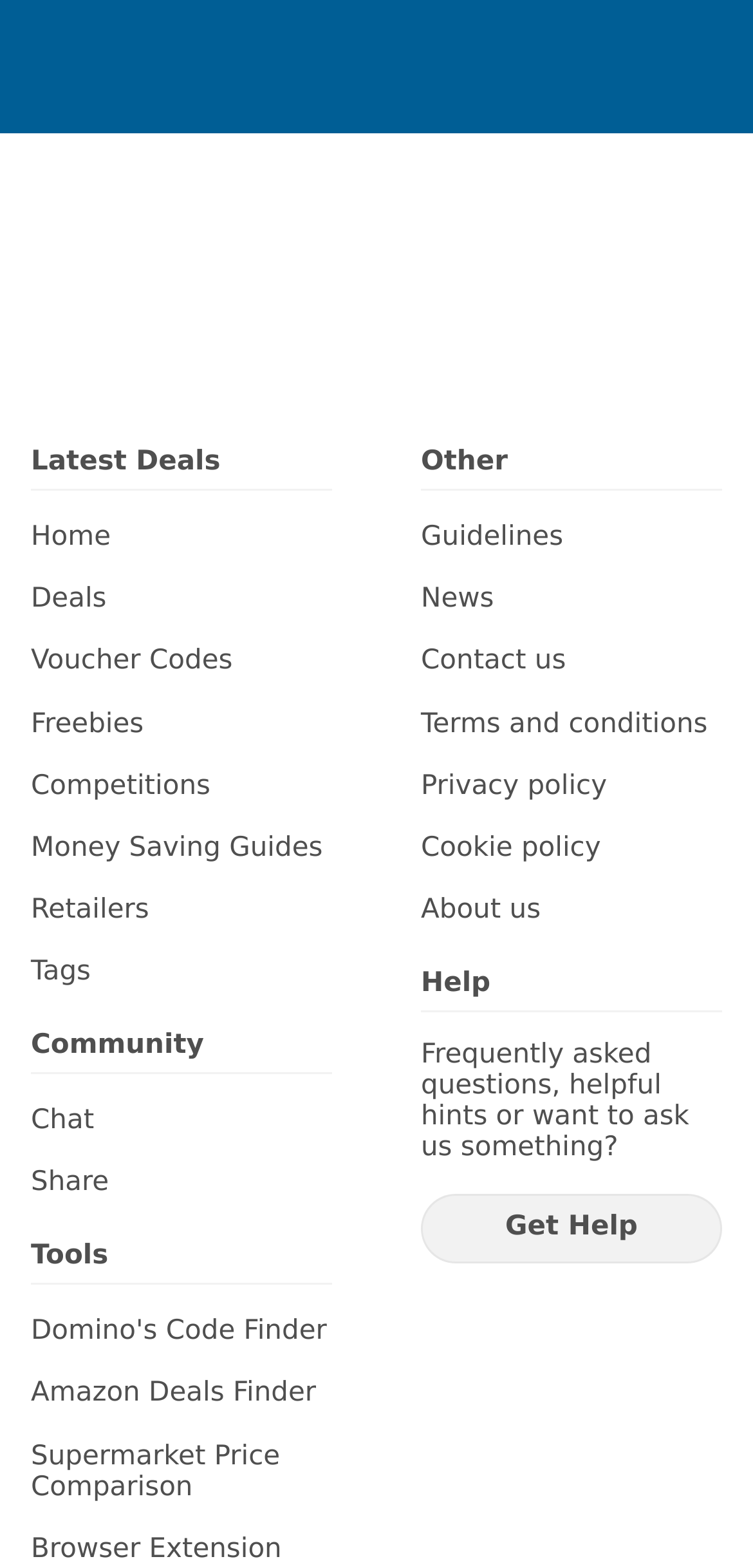Find the bounding box coordinates of the element to click in order to complete this instruction: "Get help from the 'Get Help' link". The bounding box coordinates must be four float numbers between 0 and 1, denoted as [left, top, right, bottom].

[0.559, 0.762, 0.959, 0.806]